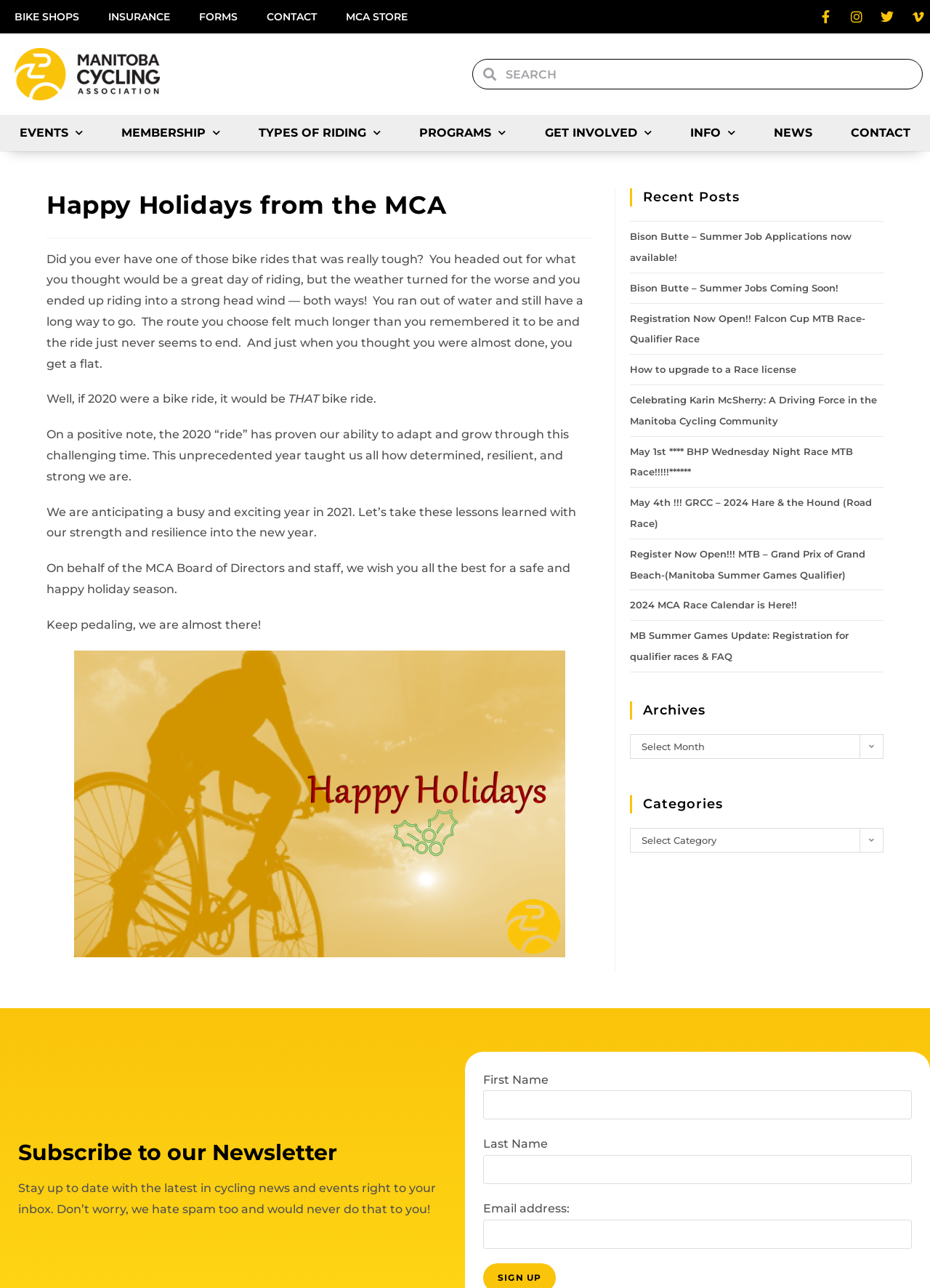Given the element description: "Forms", predict the bounding box coordinates of the UI element it refers to, using four float numbers between 0 and 1, i.e., [left, top, right, bottom].

[0.198, 0.0, 0.271, 0.026]